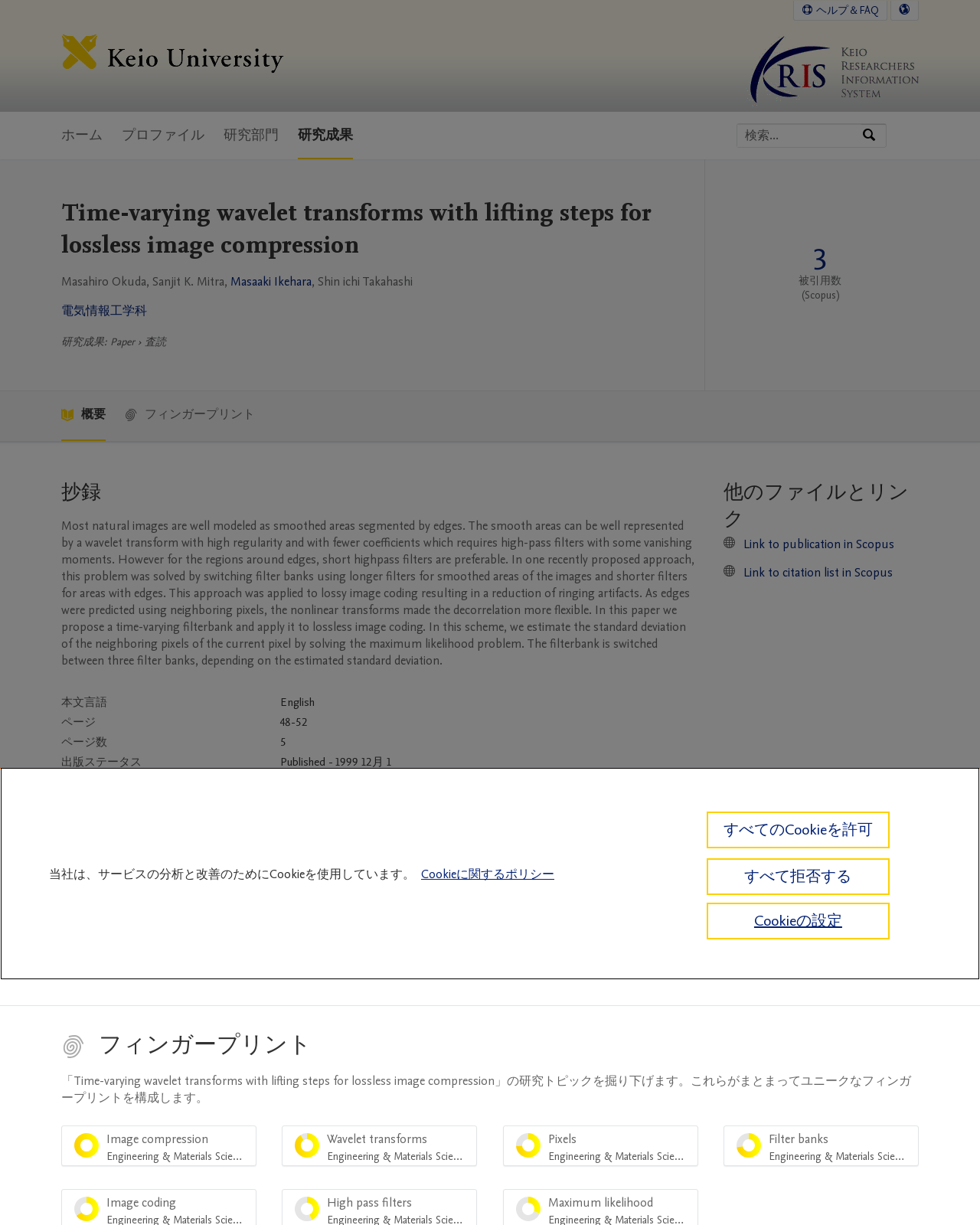What is the language of the paper?
Using the image, elaborate on the answer with as much detail as possible.

I found the answer by looking at the table below the abstract, which lists the language of the paper as English.